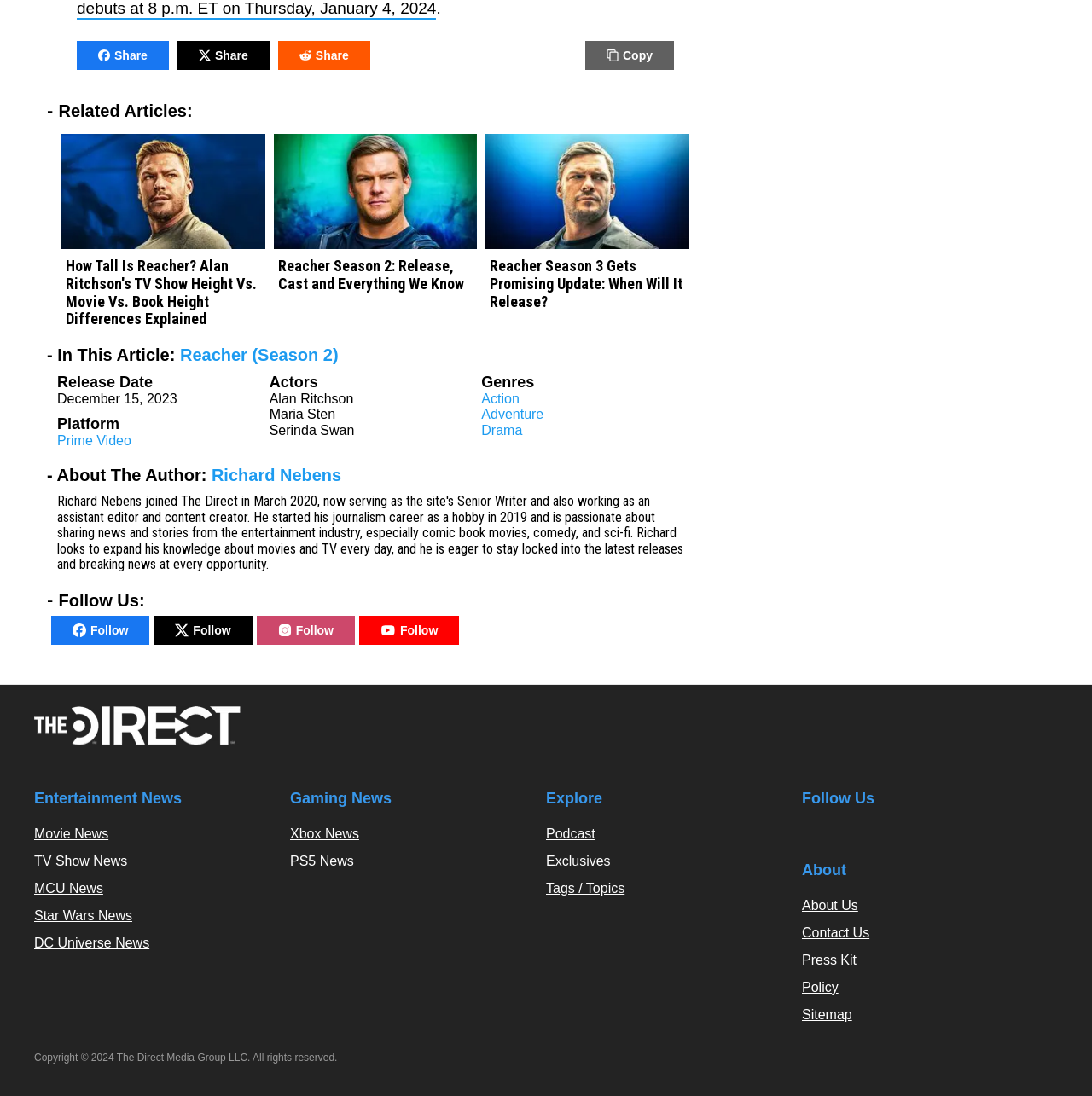Can you pinpoint the bounding box coordinates for the clickable element required for this instruction: "Share"? The coordinates should be four float numbers between 0 and 1, i.e., [left, top, right, bottom].

[0.07, 0.037, 0.155, 0.064]